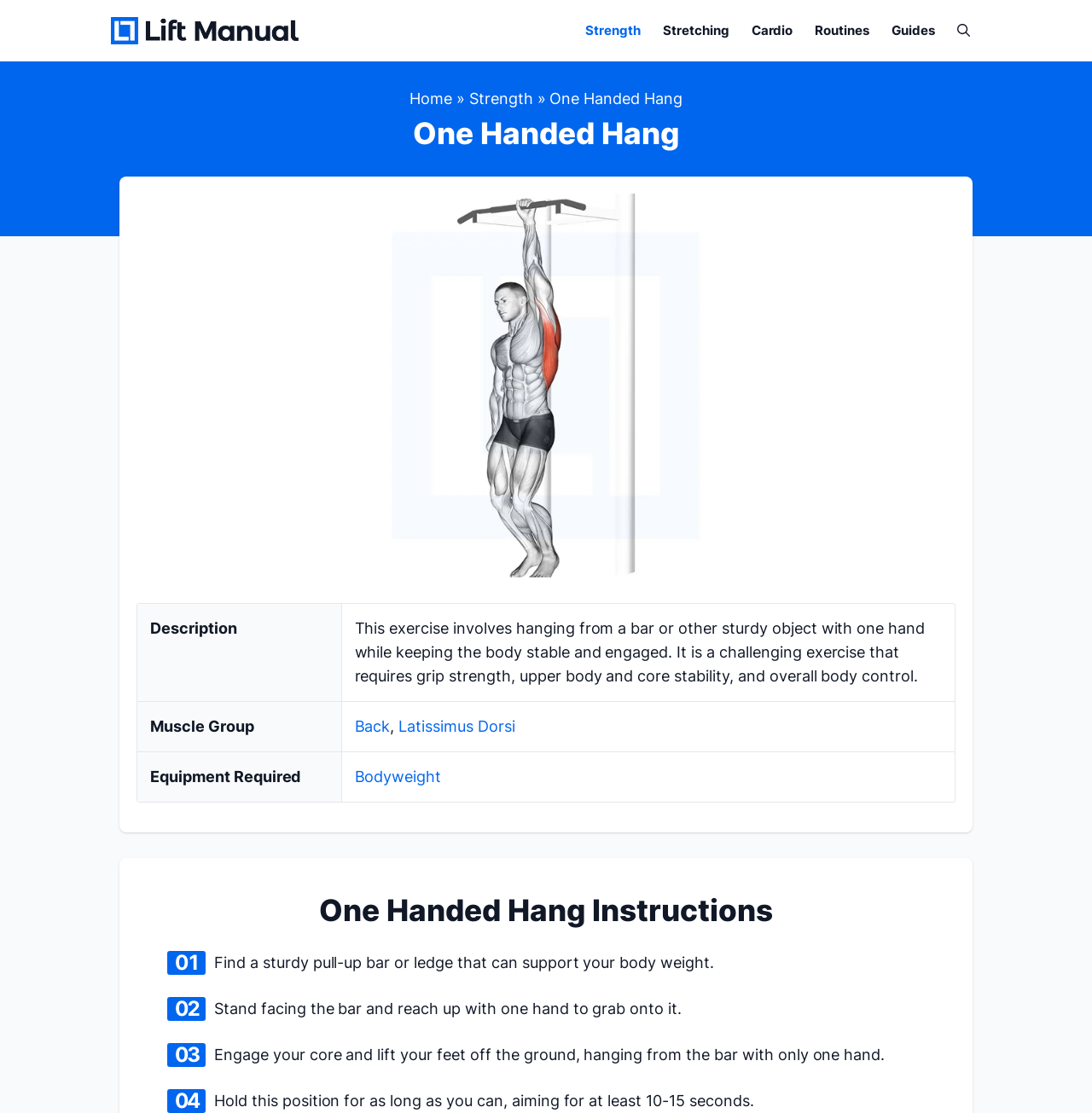Please mark the bounding box coordinates of the area that should be clicked to carry out the instruction: "Read the 'One Handed Hang Instructions'".

[0.196, 0.857, 0.654, 0.873]